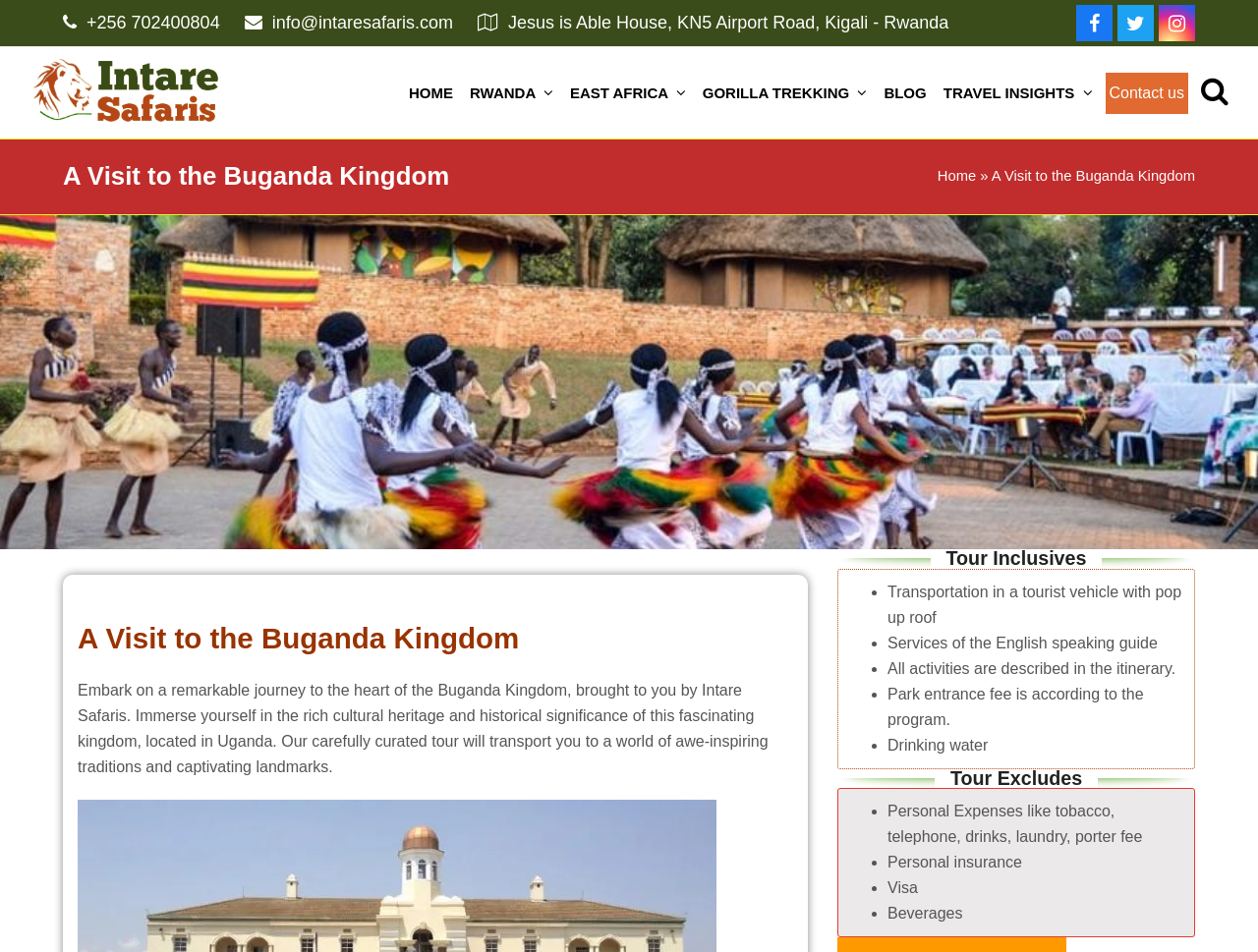What is included in the tour?
Refer to the image and give a detailed response to the question.

I found the inclusions of the tour by reading the 'Tour Inclusives' section of the webpage. This section lists several items, including transportation in a tourist vehicle with a pop-up roof, services of an English-speaking guide, and all activities described in the itinerary.